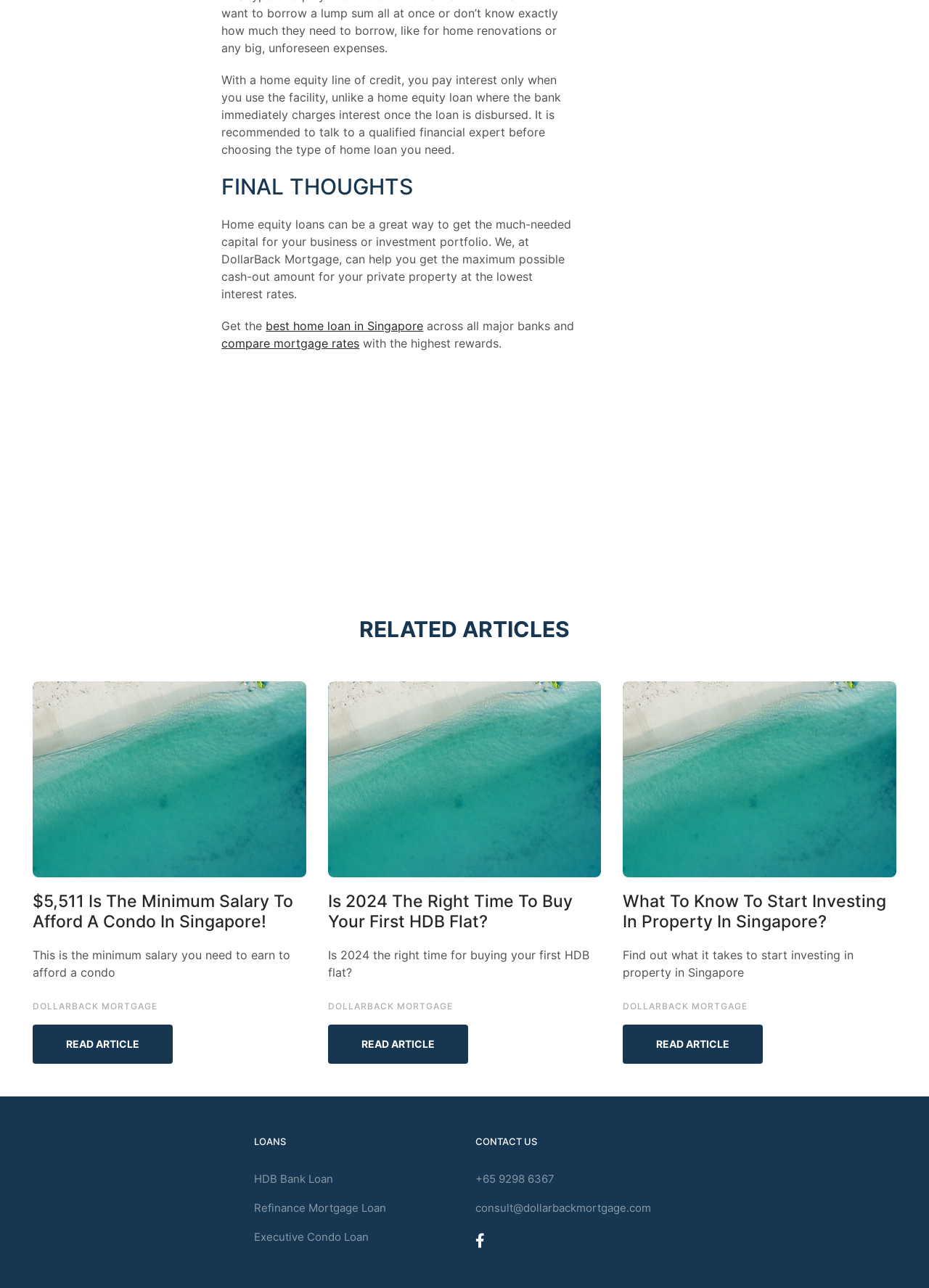Can you give a comprehensive explanation to the question given the content of the image?
How many types of loans are listed under 'LOANS'?

Under the 'LOANS' section, there are three types of loans listed: 'HDB Bank Loan', 'Refinance Mortgage Loan', and 'Executive Condo Loan'.